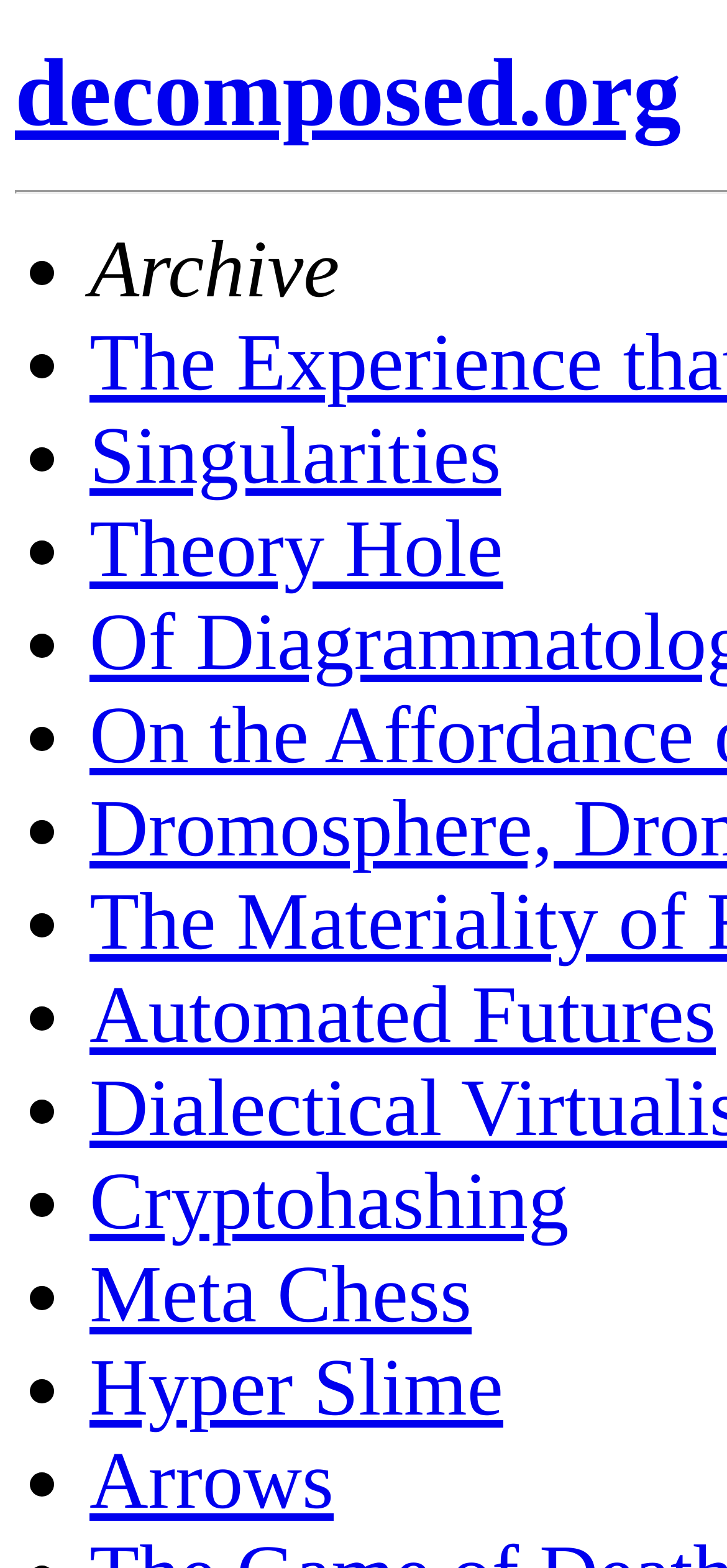What is the first item in the list?
Using the image as a reference, answer with just one word or a short phrase.

Archive